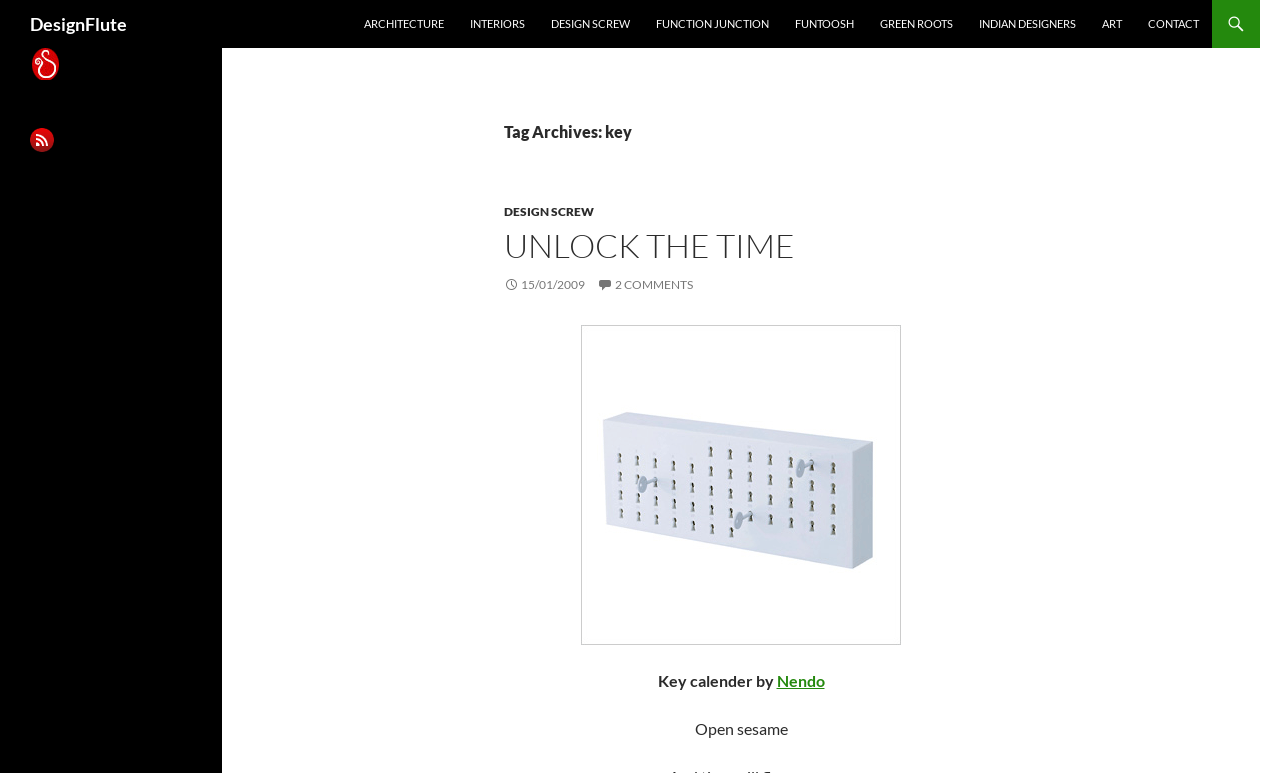What is the name of the website?
Kindly offer a detailed explanation using the data available in the image.

The name of the website is 'DesignFlute' which is mentioned in the heading element at the top of the webpage.